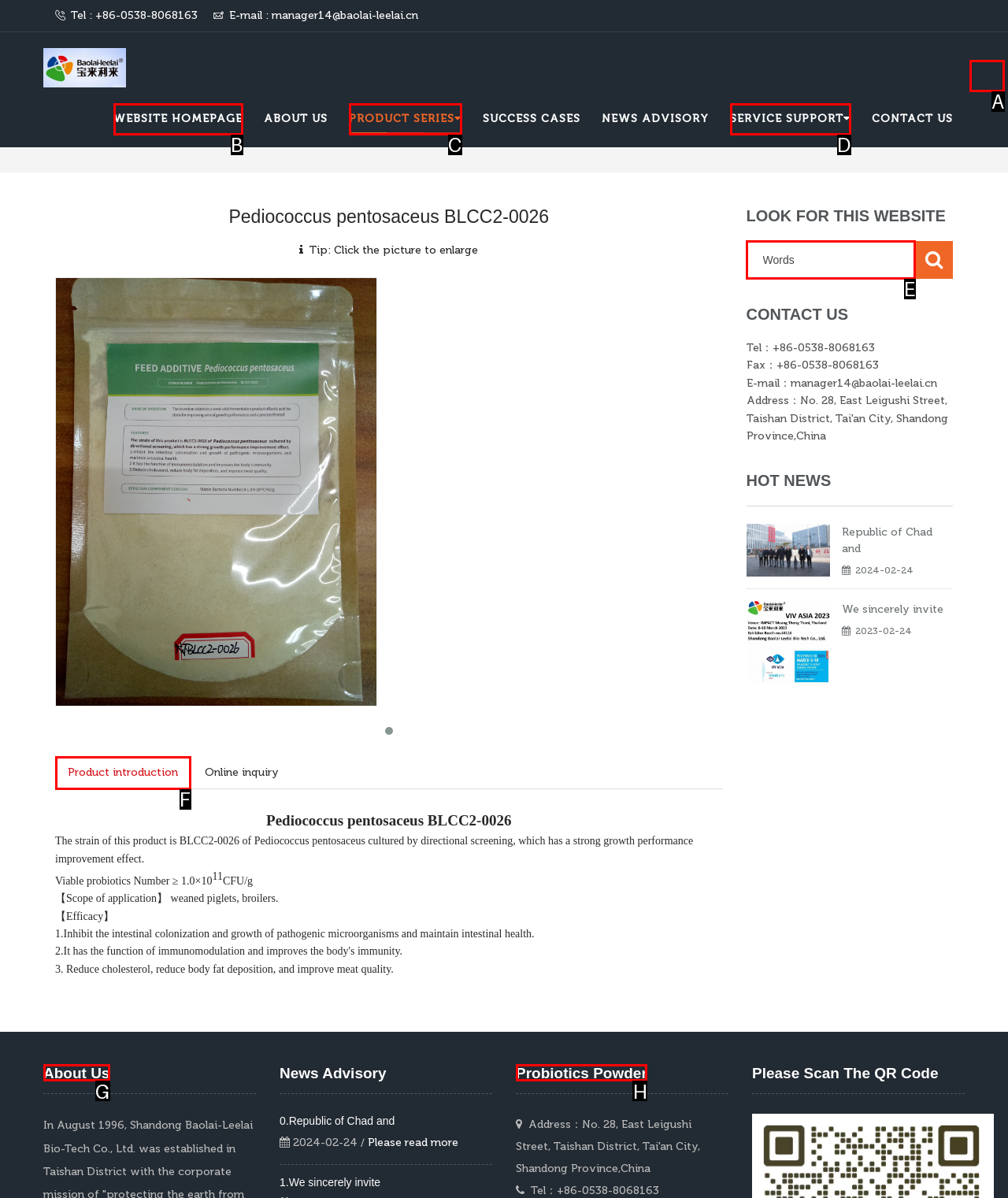Determine the appropriate lettered choice for the task: Check save my name and email. Reply with the correct letter.

None